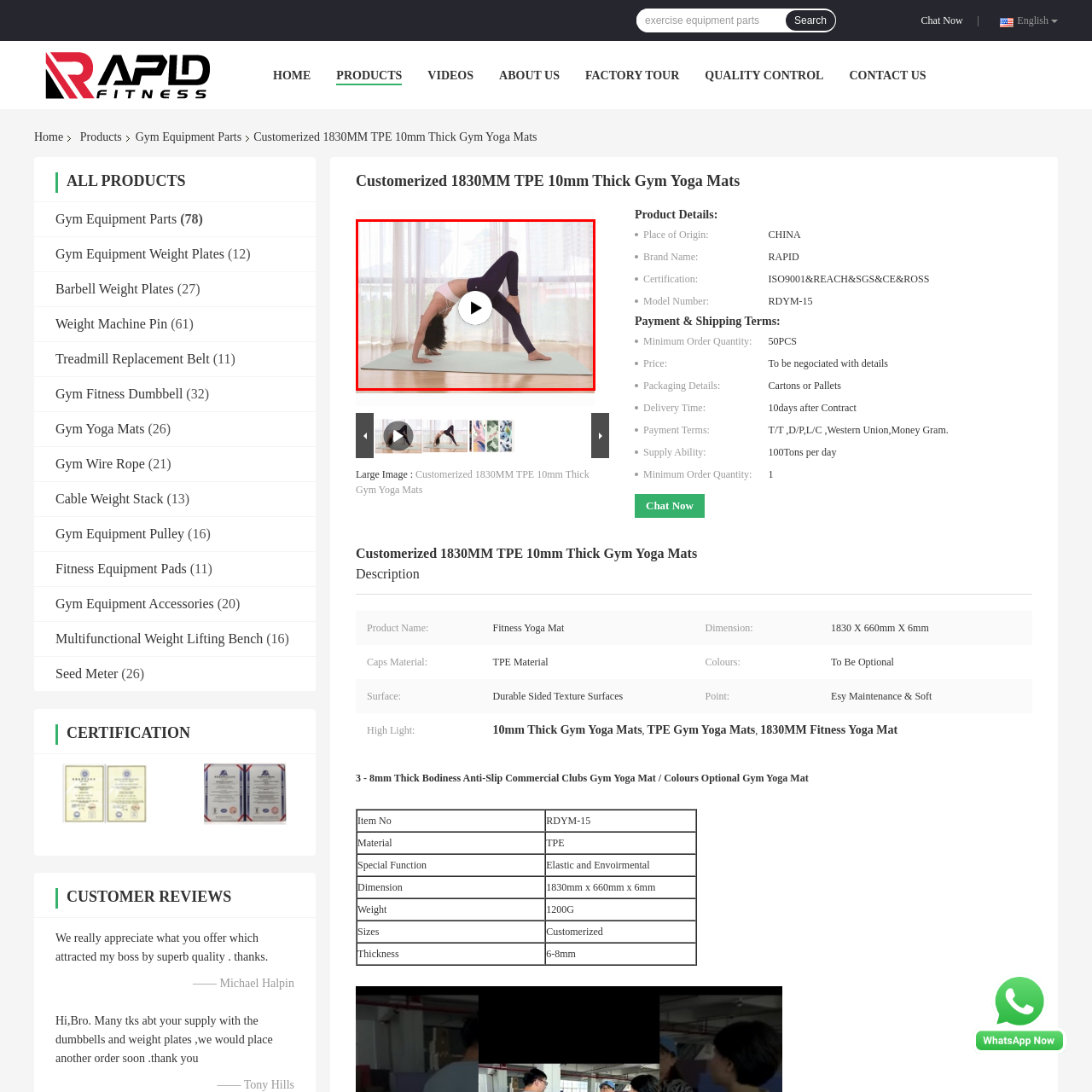What color is the yoga mat?
Examine the image highlighted by the red bounding box and answer briefly with one word or a short phrase.

Light green